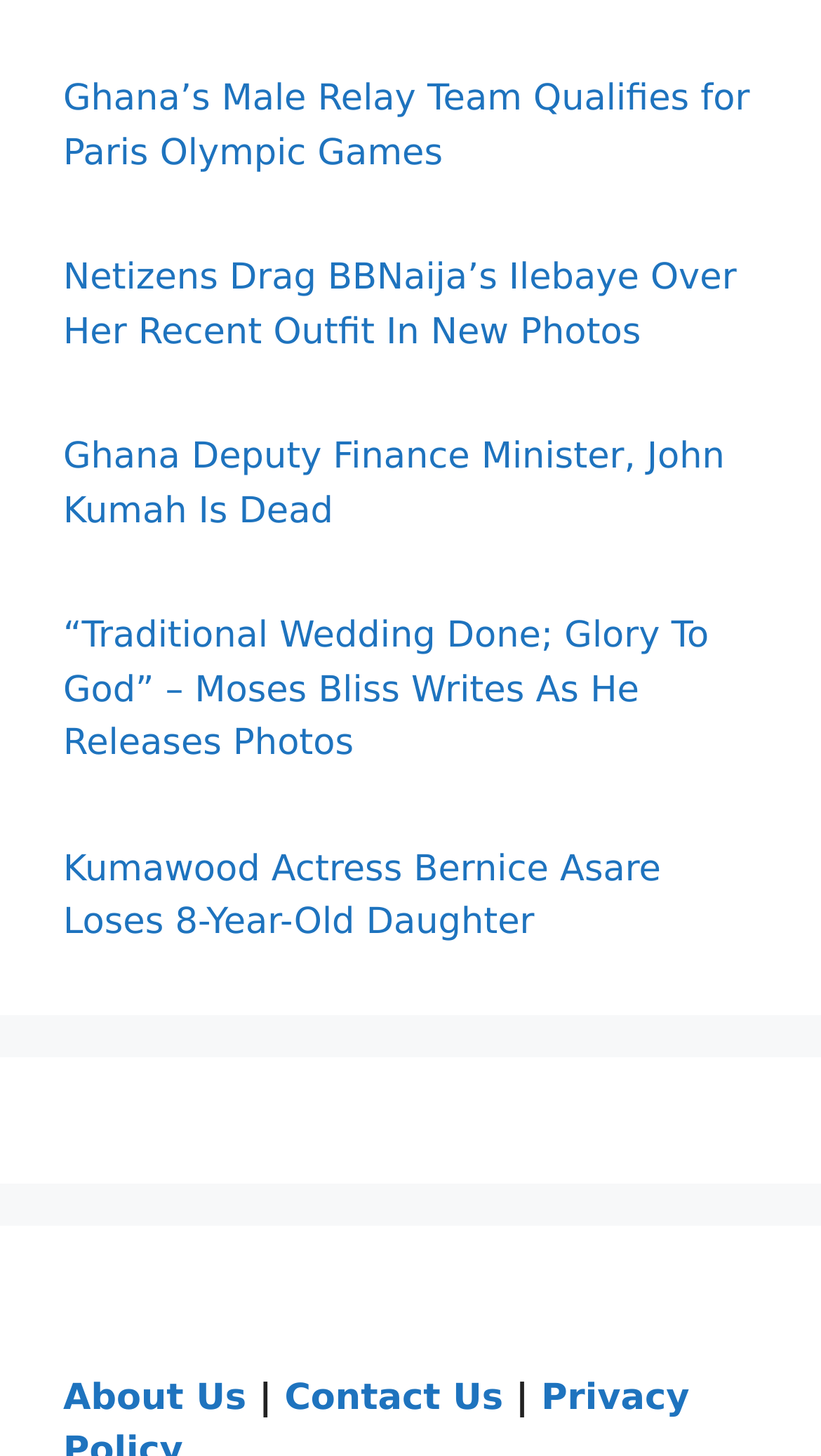Refer to the image and provide an in-depth answer to the question: 
How many navigation links are at the bottom of the page?

I counted the number of link elements at the bottom of the page, excluding the news article links, and found 3 of them: 'About Us', a separator, and 'Contact Us'.